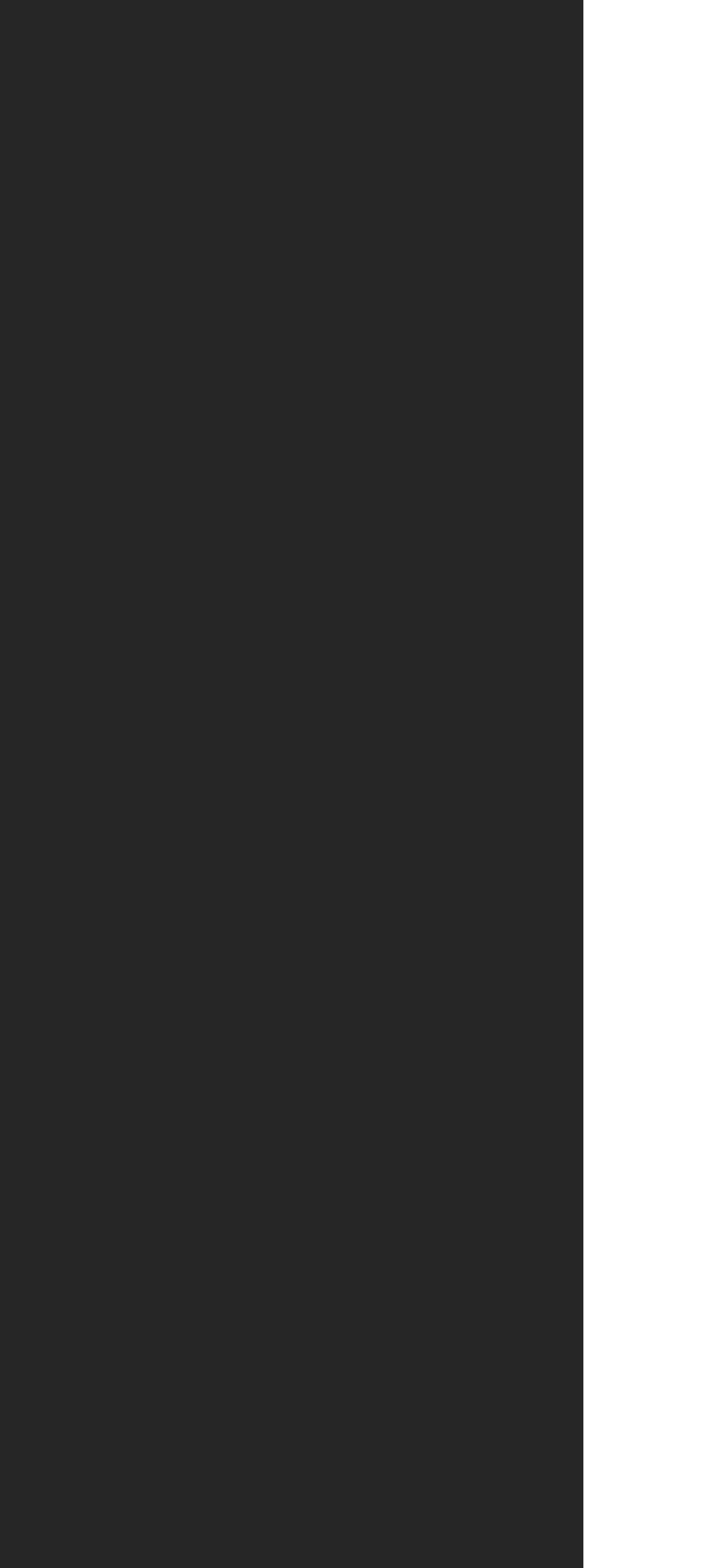Observe the image and answer the following question in detail: What is the phone number for borofree enquiries?

I found the phone number for borofree enquiries by looking at the link element with the text '+44 20 4525 1209' which is located below the 'borofree enquiries:' static text.